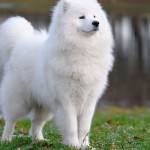Give a concise answer using only one word or phrase for this question:
What is the dog well-suited for?

Outdoor activities